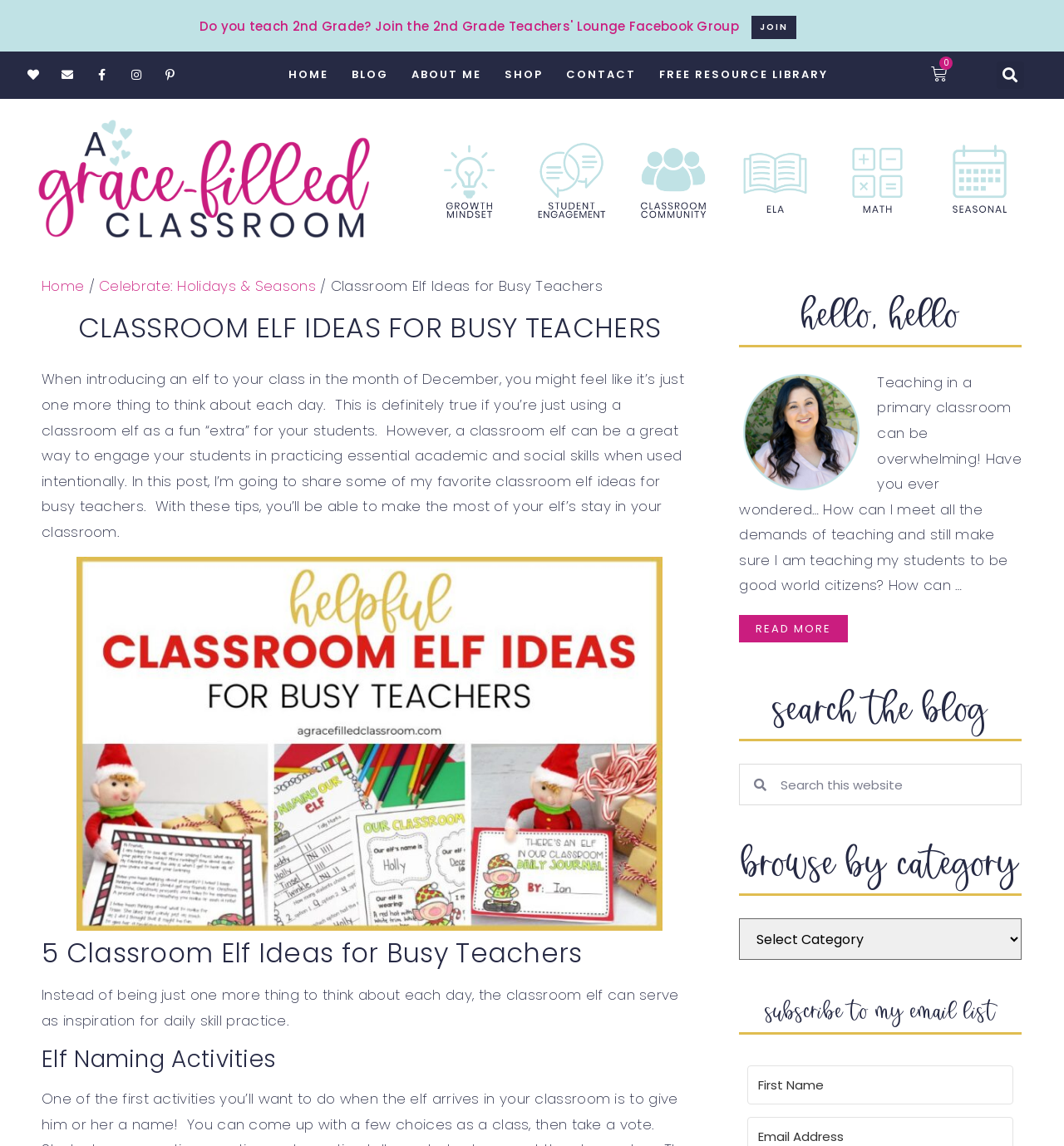Generate a thorough description of the webpage.

This webpage is about classroom elf ideas for busy teachers, specifically providing tips and inspiration for incorporating an elf into daily classroom activities. 

At the top of the page, there is a heading that reads "Do you teach 2nd Grade? Join the 2nd Grade Teachers' Lounge Facebook Group" with a "JOIN" button next to it. Below this, there are several social media links, including Facebook, Instagram, and Pinterest. 

The main navigation menu is located below the social media links, with options such as "HOME", "BLOG", "ABOUT ME", "SHOP", "CONTACT", and "FREE RESOURCE LIBRARY". A search bar is located at the far right of the navigation menu.

Below the navigation menu, there is a breadcrumb navigation section that shows the current page's location within the website's hierarchy. The current page is "Classroom Elf Ideas for Busy Teachers", which is a subcategory of "Celebrate: Holidays & Seasons".

The main content of the page starts with a heading that reads "CLASSROOM ELF IDEAS FOR BUSY TEACHERS". This is followed by a paragraph of text that explains the benefits of using a classroom elf to engage students in practicing essential academic and social skills. 

Below this, there is a large image with the caption "Helpful Classroom Elf Ideas for Busy Teachers". 

The page then lists five classroom elf ideas for busy teachers, with headings and descriptive text for each idea. 

On the right-hand side of the page, there is a section with several headings, including "hello, hello", "search the blog", "browse by category", and "subscribe to my email list". This section also includes a search bar, a combobox for selecting categories, and a textbox for entering a first name to subscribe to the email list.